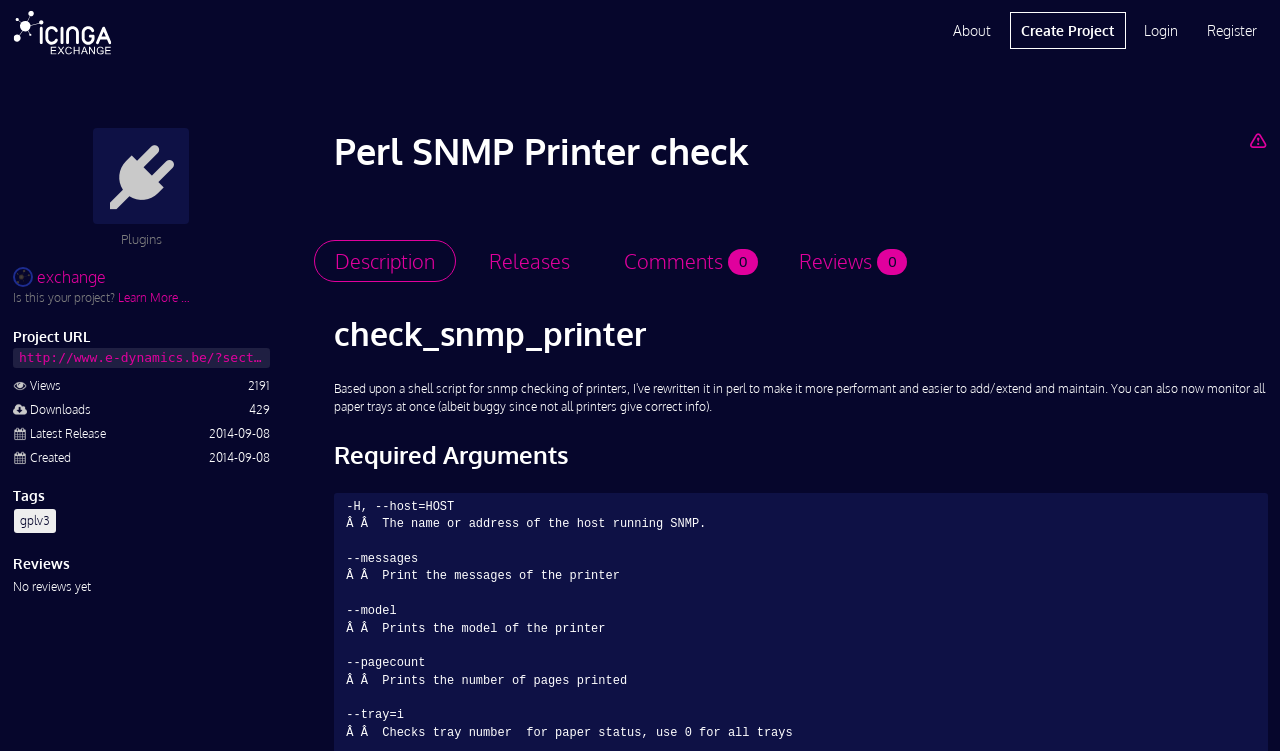What is the latest release date of the project?
Please respond to the question with a detailed and thorough explanation.

The latest release date can be found in the DescriptionListDetail element which is located under the 'Latest Release' term, indicating that the project was last released on 2014-09-08.